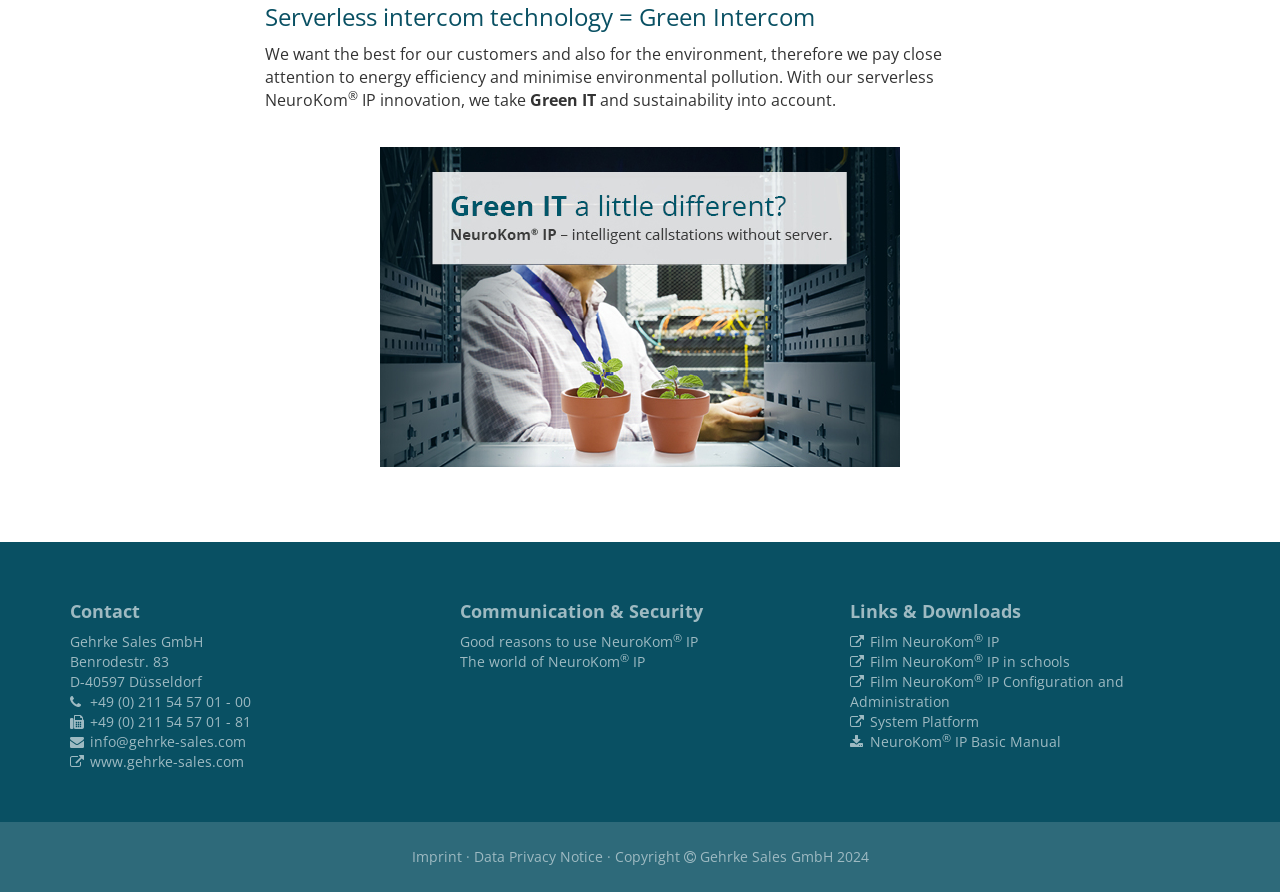From the webpage screenshot, predict the bounding box coordinates (top-left x, top-left y, bottom-right x, bottom-right y) for the UI element described here: Film NeuroKom® IP in schools

[0.664, 0.731, 0.836, 0.752]